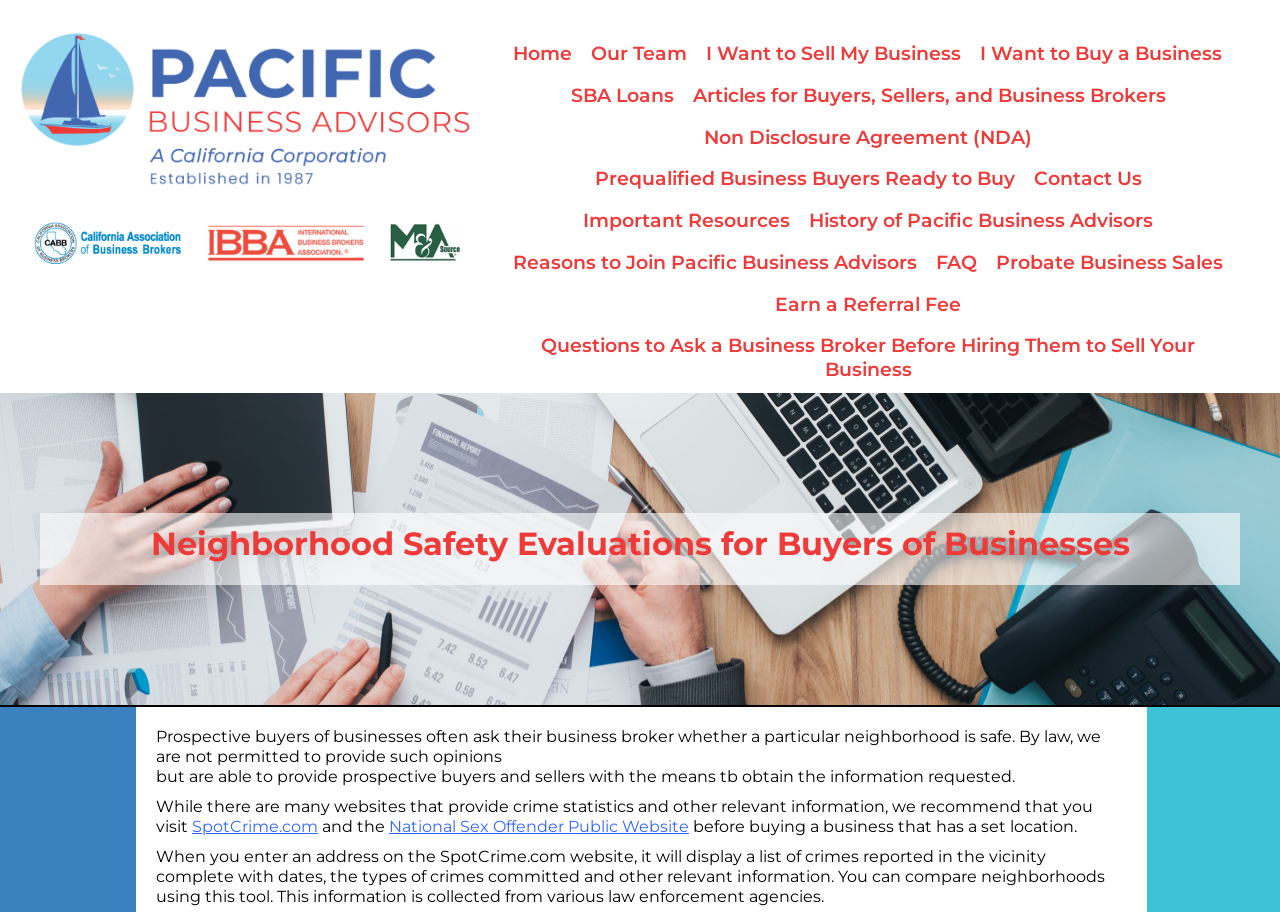What is the second website recommended for neighborhood safety evaluation?
Refer to the image and provide a detailed answer to the question.

In addition to SpotCrime.com, the webpage also recommends visiting the National Sex Offender Public Website to obtain relevant information about a neighborhood's safety.